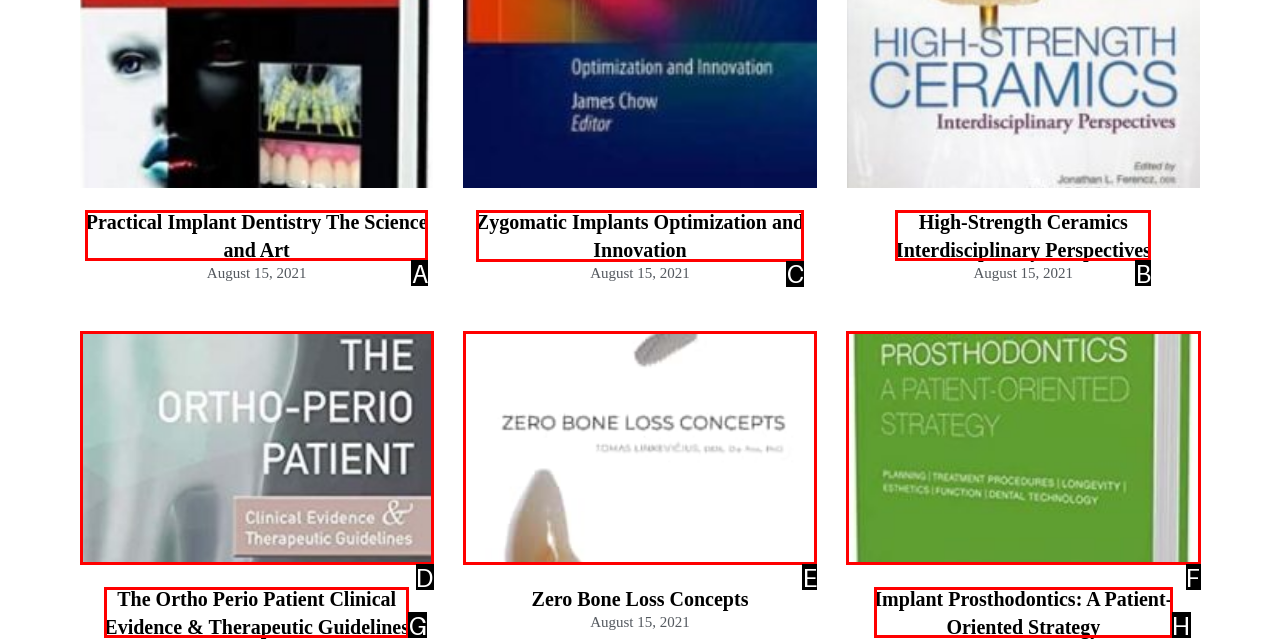Pick the option that should be clicked to perform the following task: view Zygomatic Implants Optimization and Innovation
Answer with the letter of the selected option from the available choices.

C